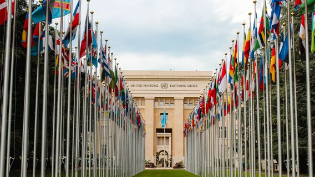Respond to the following question using a concise word or phrase: 
What is the mood evoked by the cloudy sky?

Solemnity